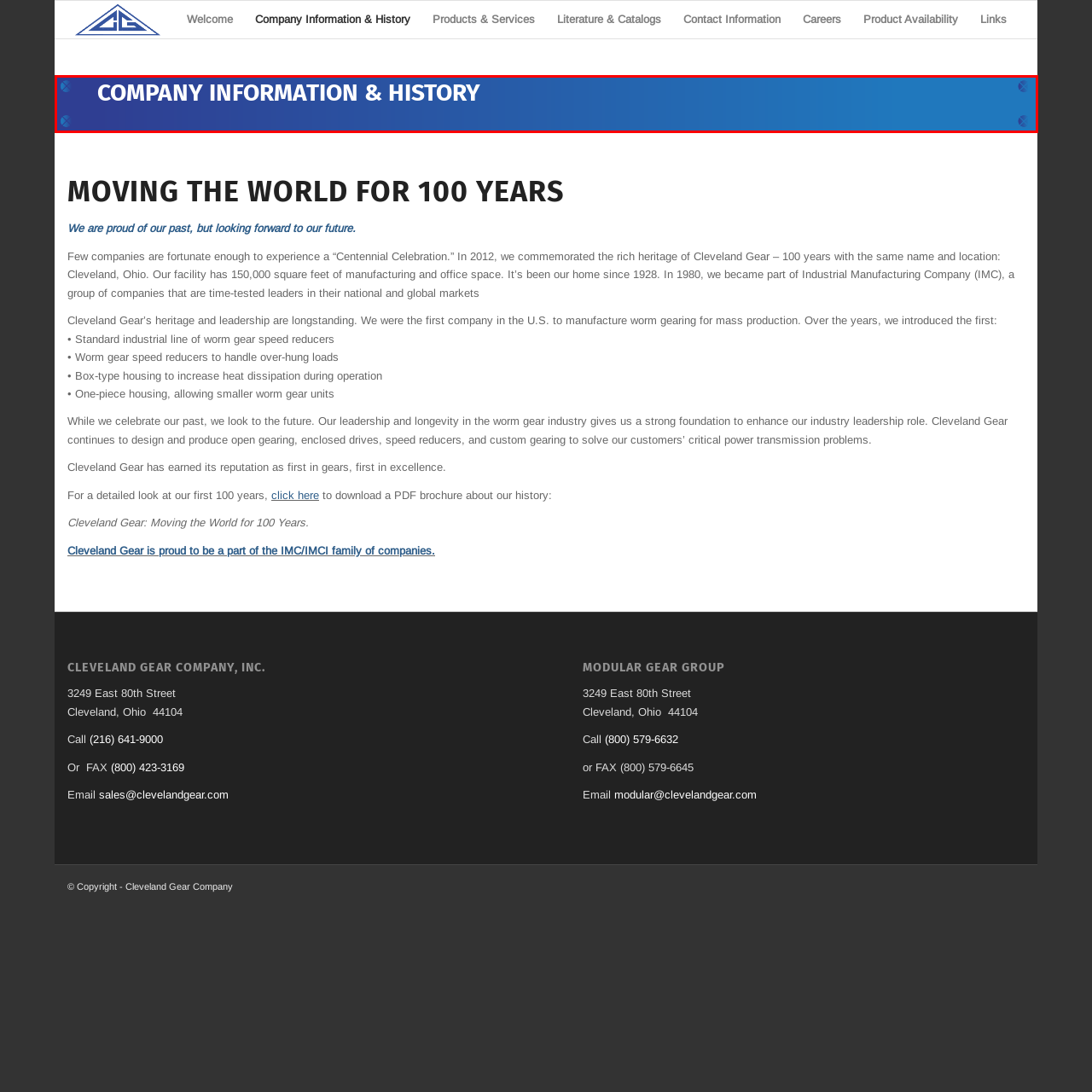Provide a comprehensive description of the image highlighted by the red bounding box.

The image serves as a visual header for the 'Company Information & History' section of the Cleveland Gear Company website. It showcases the section's title prominently, set against a gradient background transitioning from dark blue to bright blue, evoking a sense of professionalism and stability. This header encapsulates the company's legacy and historical significance, inviting visitors to explore Cleveland Gear’s rich heritage and the foundations that have sustained its operations for over a century. The design aims to capture attention while providing a clear navigation point for users seeking information about the company’s historical developments and achievements.